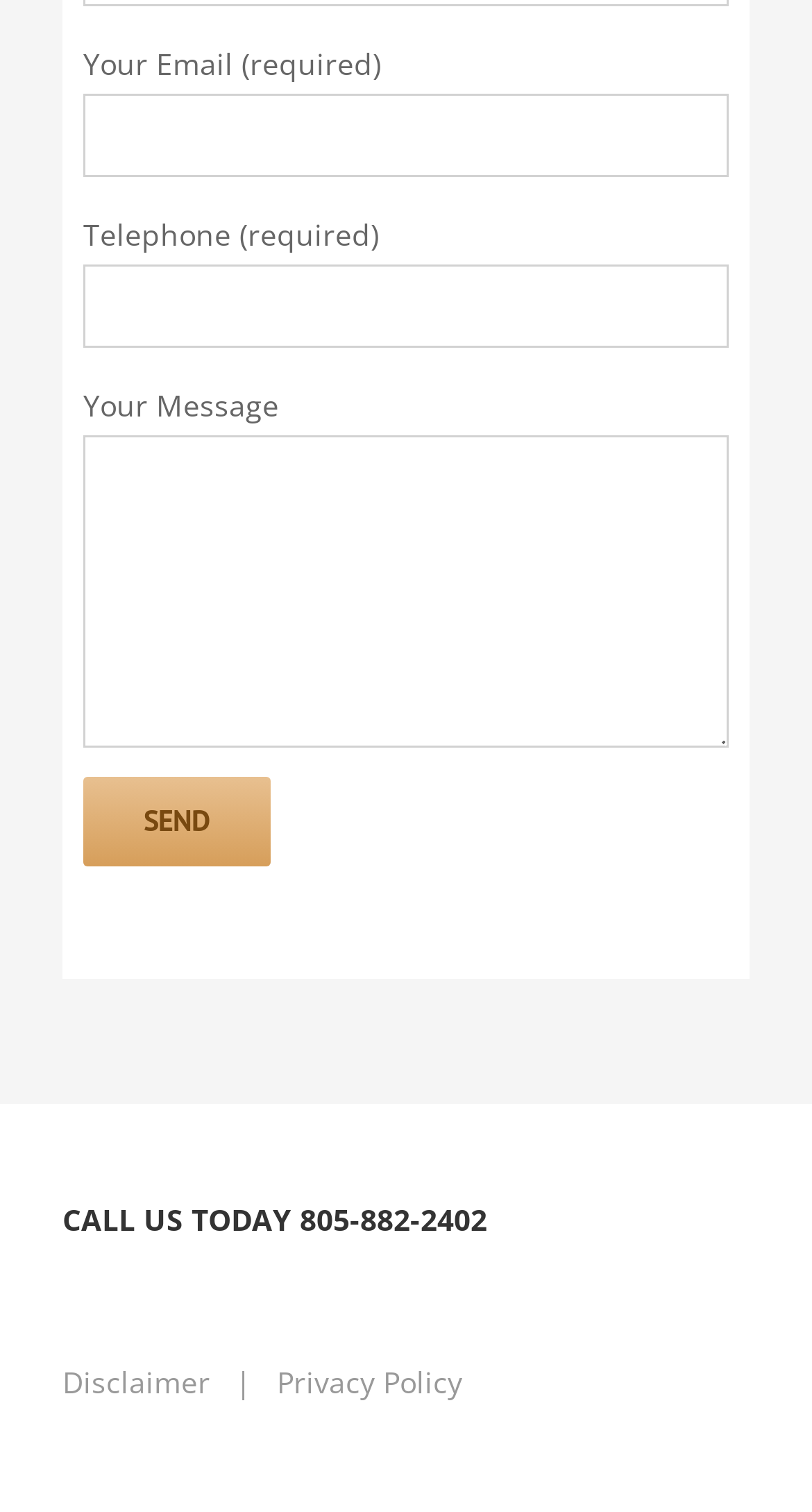How many text boxes are there on the webpage? Based on the image, give a response in one word or a short phrase.

3